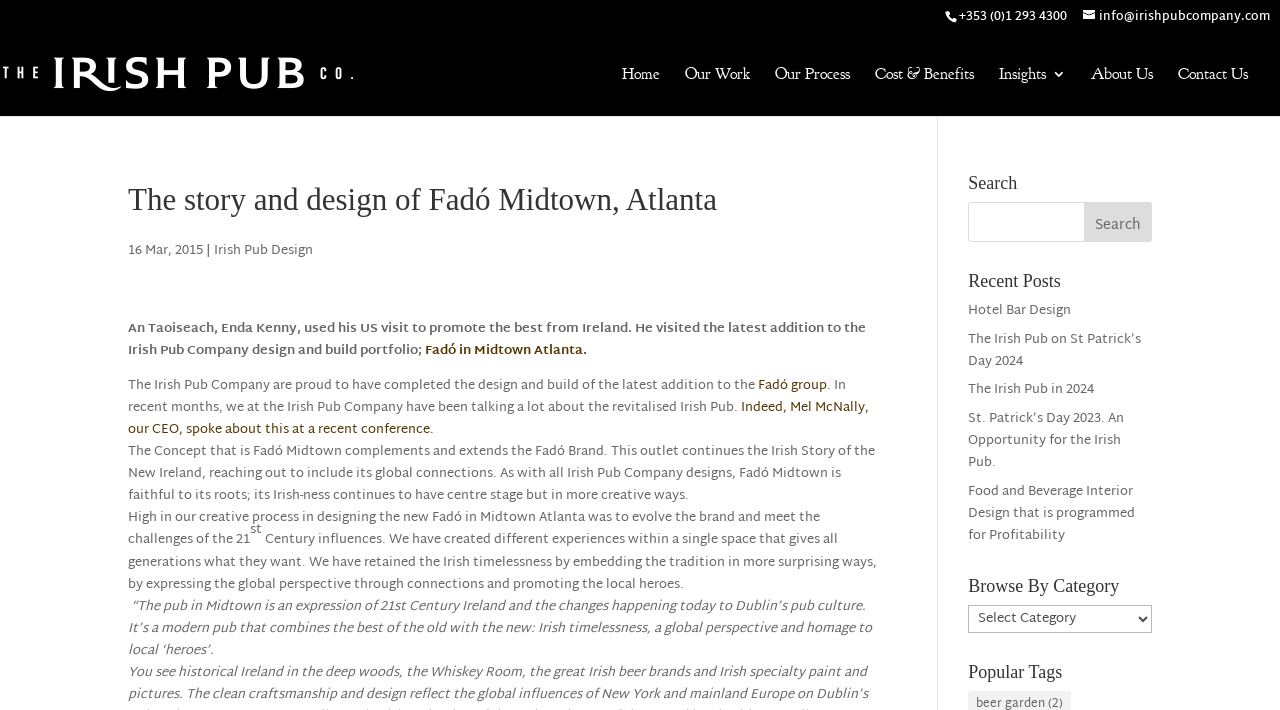Using details from the image, please answer the following question comprehensively:
What is the theme of the Fadó Midtown outlet?

The theme is mentioned in the text as 21st Century Ireland, which combines the best of the old with the new, including Irish timelessness, a global perspective, and homage to local heroes.